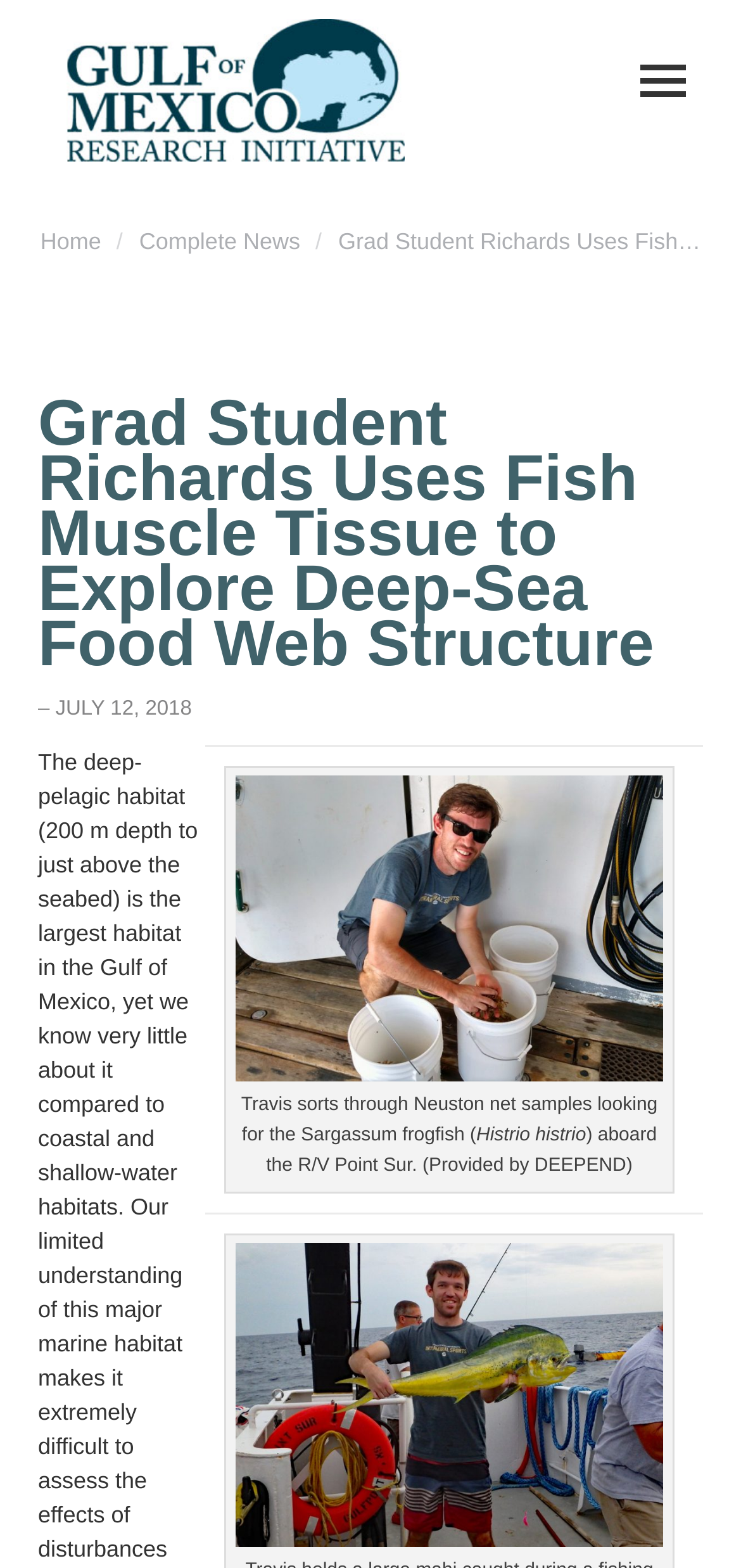Please use the details from the image to answer the following question comprehensively:
What is the purpose of the Neuston net samples?

I found the answer by looking at the text that describes Travis sorting through Neuston net samples looking for the Sargassum frogfish (Histrio histrio) aboard the R/V Point Sur, which implies that the purpose of the Neuston net samples is to find the Sargassum frogfish.